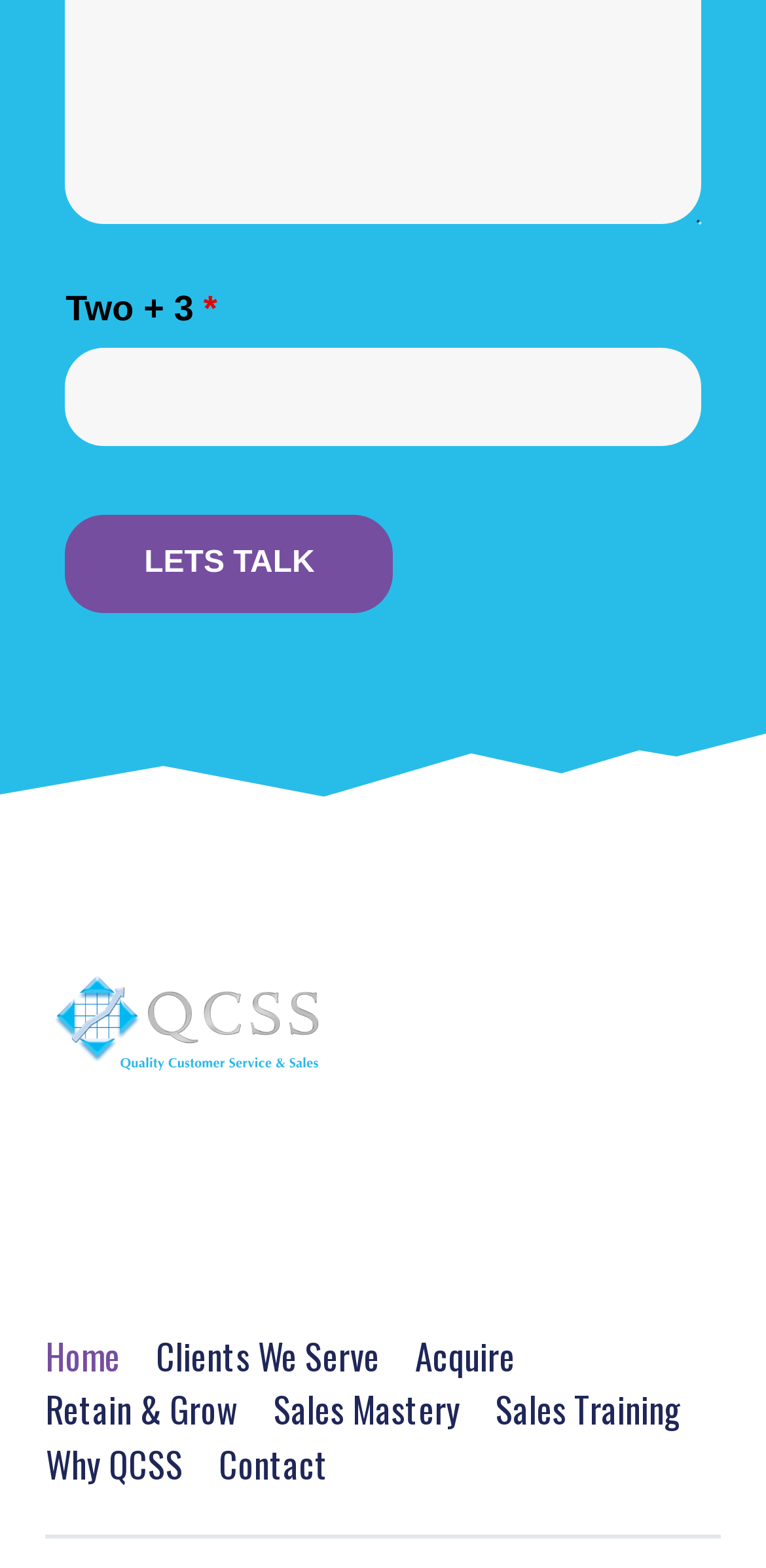Respond concisely with one word or phrase to the following query:
Is there a horizontal separator at the bottom of the webpage?

Yes